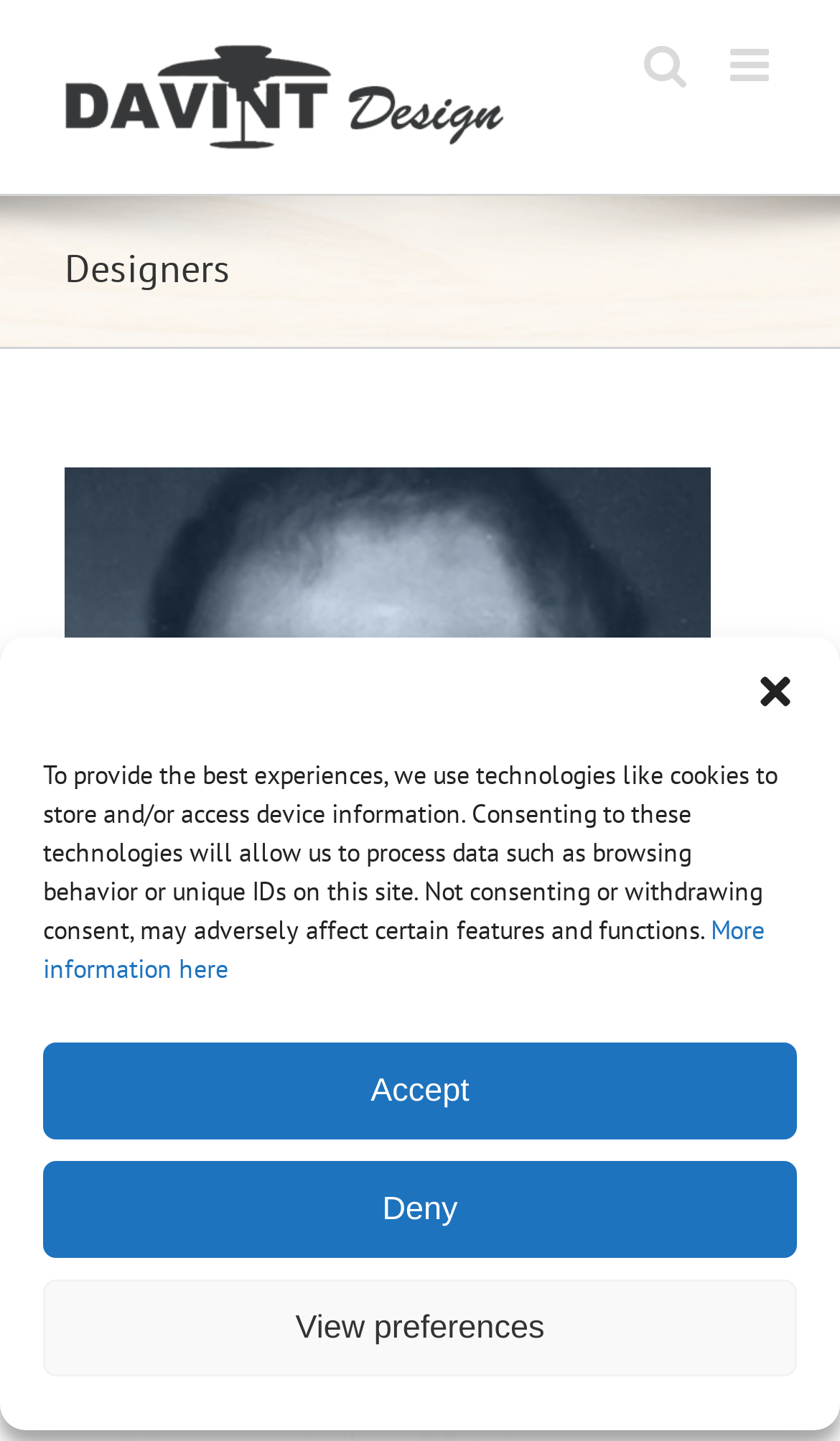Using the element description: "aria-label="close-dialog"", determine the bounding box coordinates for the specified UI element. The coordinates should be four float numbers between 0 and 1, [left, top, right, bottom].

[0.897, 0.465, 0.949, 0.495]